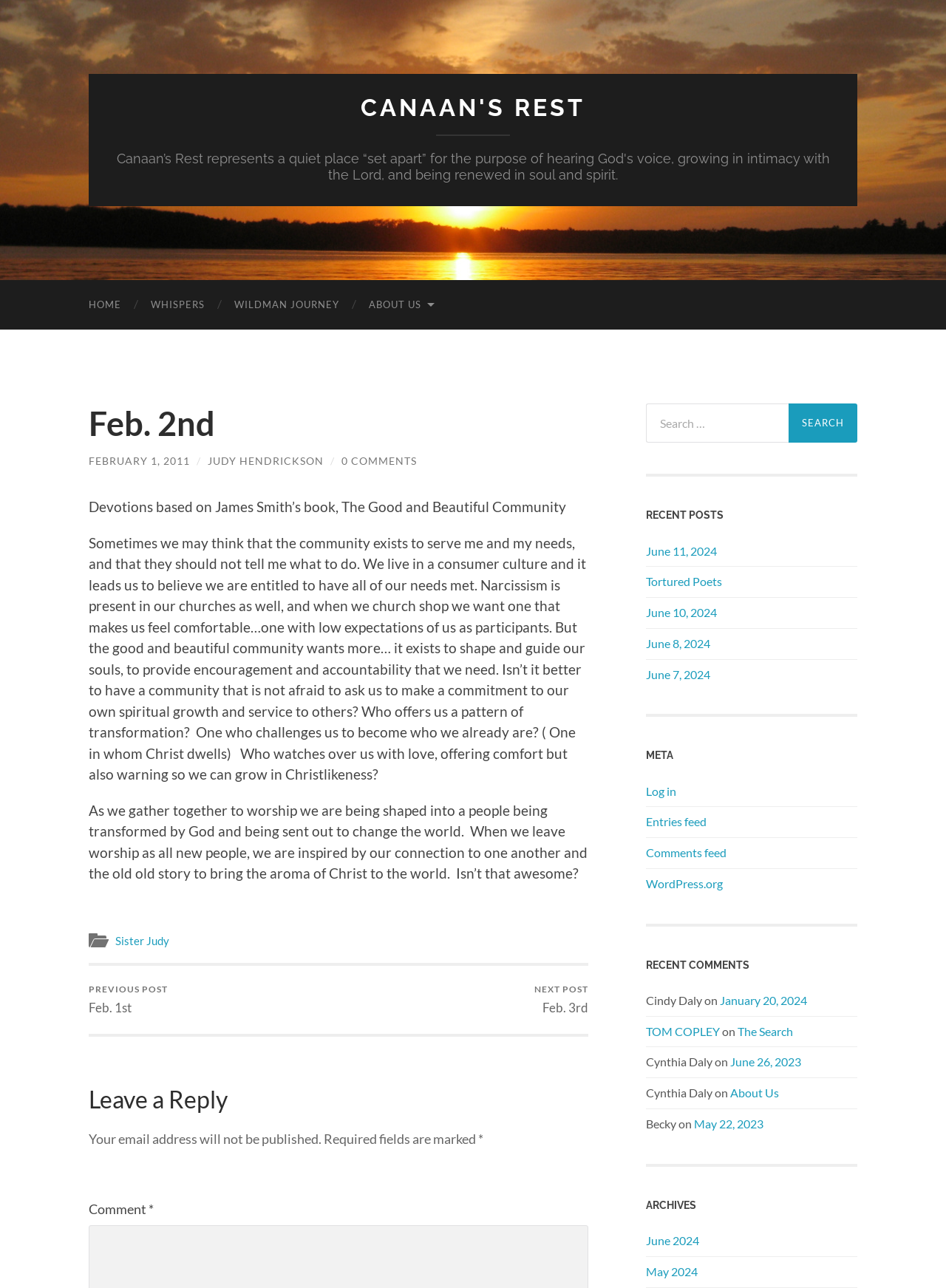Provide the bounding box coordinates in the format (top-left x, top-left y, bottom-right x, bottom-right y). All values are floating point numbers between 0 and 1. Determine the bounding box coordinate of the UI element described as: Privacy Policy

None